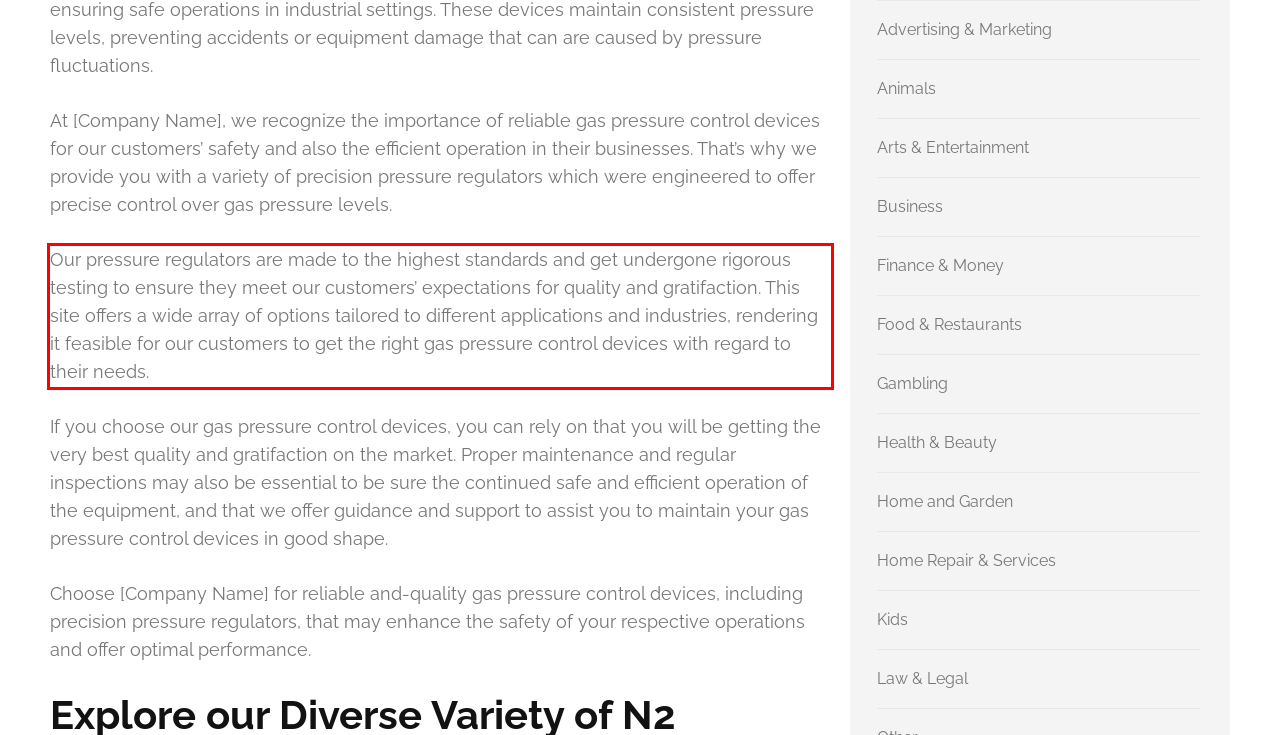Analyze the screenshot of the webpage that features a red bounding box and recognize the text content enclosed within this red bounding box.

Our pressure regulators are made to the highest standards and get undergone rigorous testing to ensure they meet our customers’ expectations for quality and gratifaction. This site offers a wide array of options tailored to different applications and industries, rendering it feasible for our customers to get the right gas pressure control devices with regard to their needs.